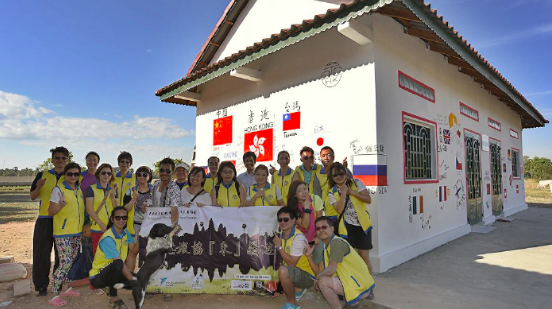Please respond to the question with a concise word or phrase:
How many flags are visible in the backdrop?

At least two